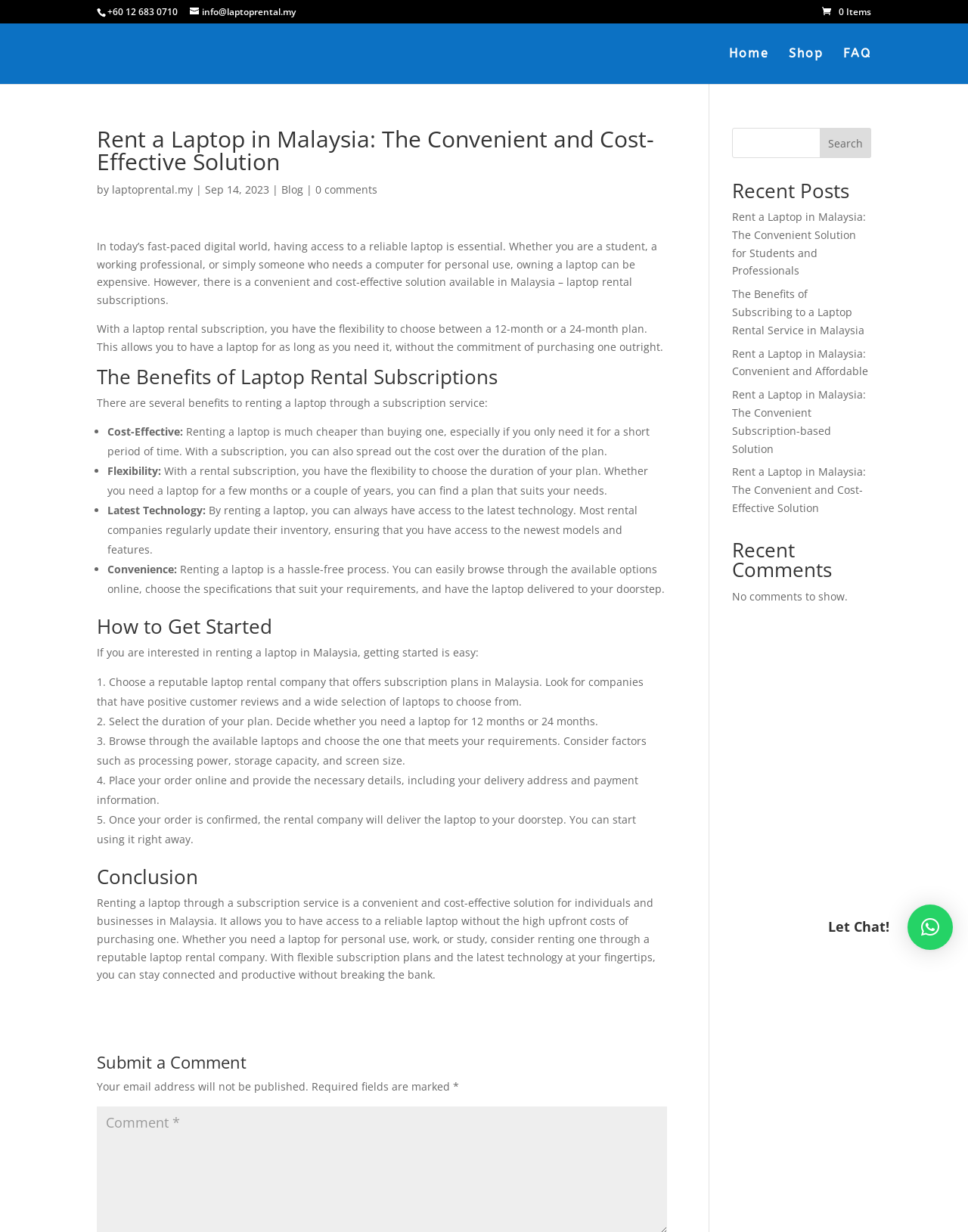Pinpoint the bounding box coordinates of the element to be clicked to execute the instruction: "Read recent posts".

[0.756, 0.17, 0.895, 0.226]